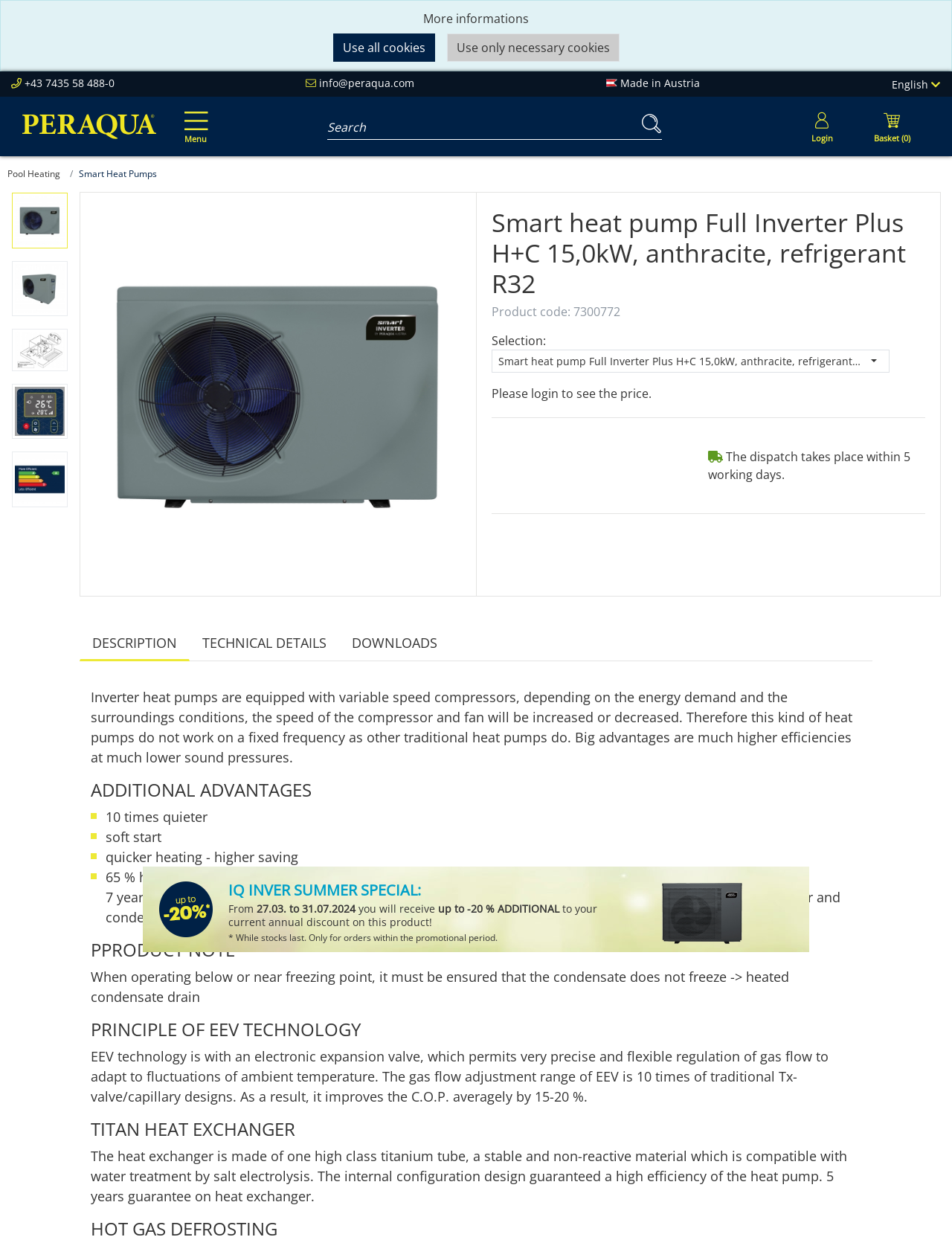Please provide the bounding box coordinate of the region that matches the element description: Use all cookies. Coordinates should be in the format (top-left x, top-left y, bottom-right x, bottom-right y) and all values should be between 0 and 1.

[0.35, 0.027, 0.457, 0.05]